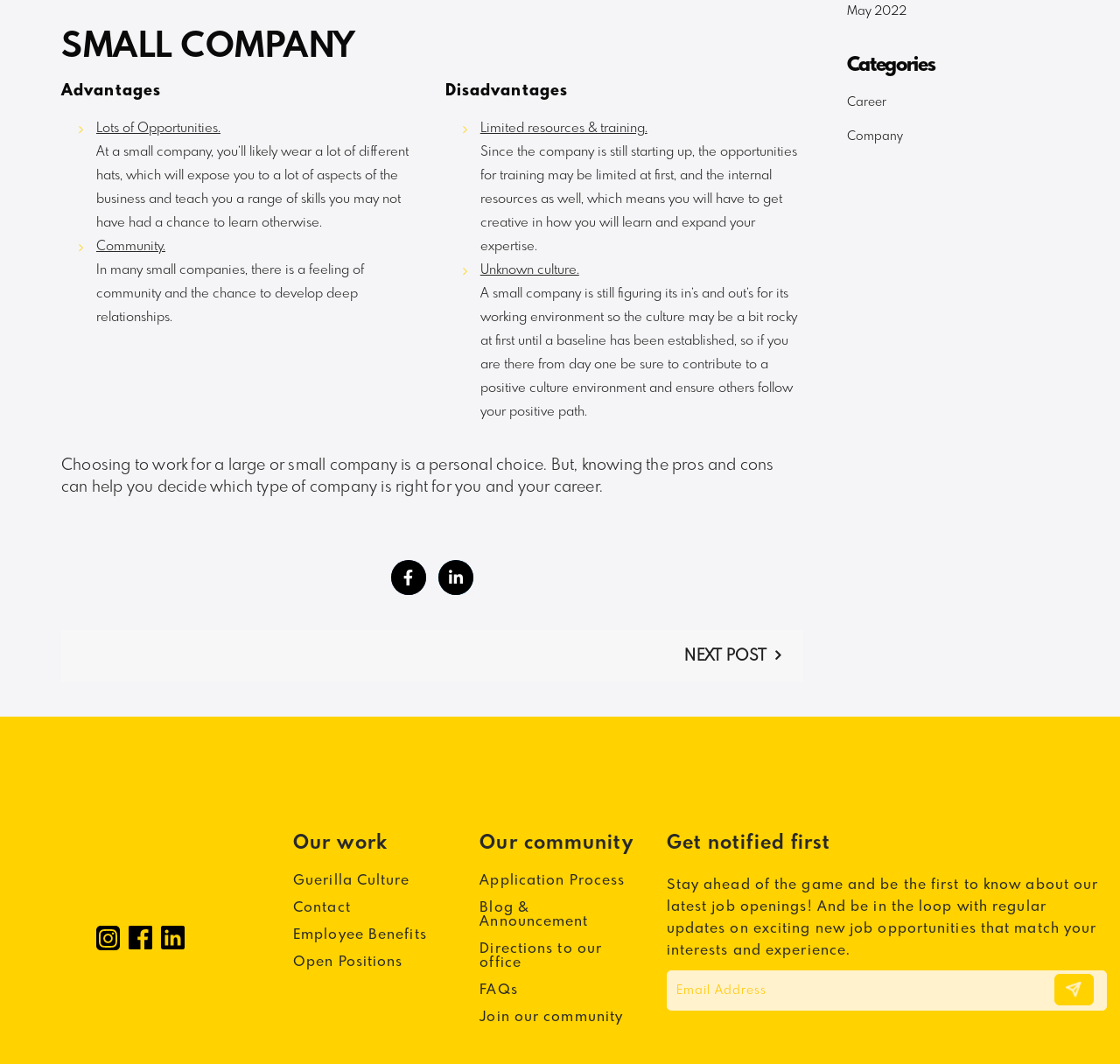What is the purpose of the contact form?
Give a one-word or short phrase answer based on the image.

To get notified about job openings